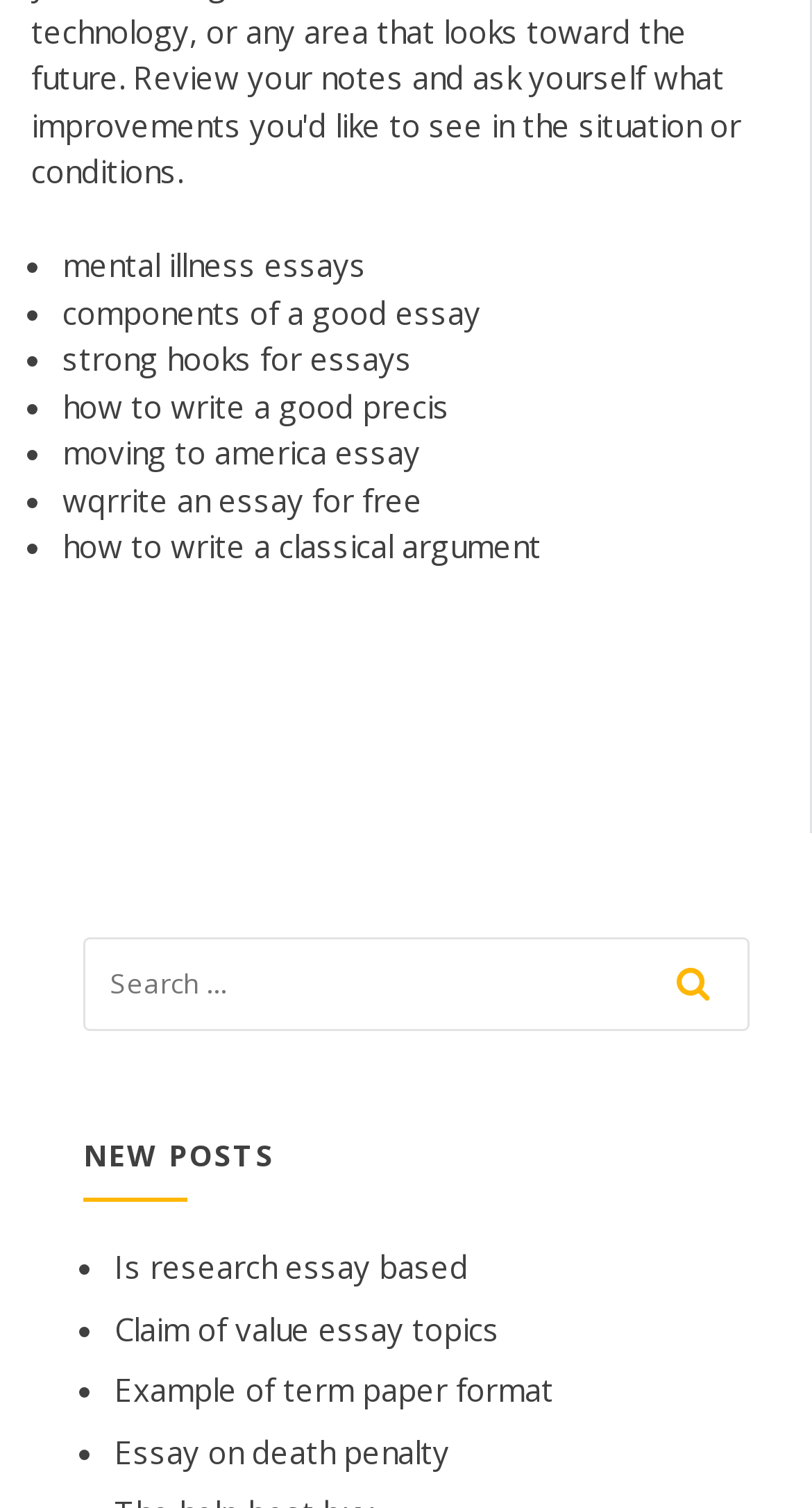Please locate the bounding box coordinates of the element that should be clicked to complete the given instruction: "view 'how to write a good precis'".

[0.077, 0.255, 0.554, 0.283]